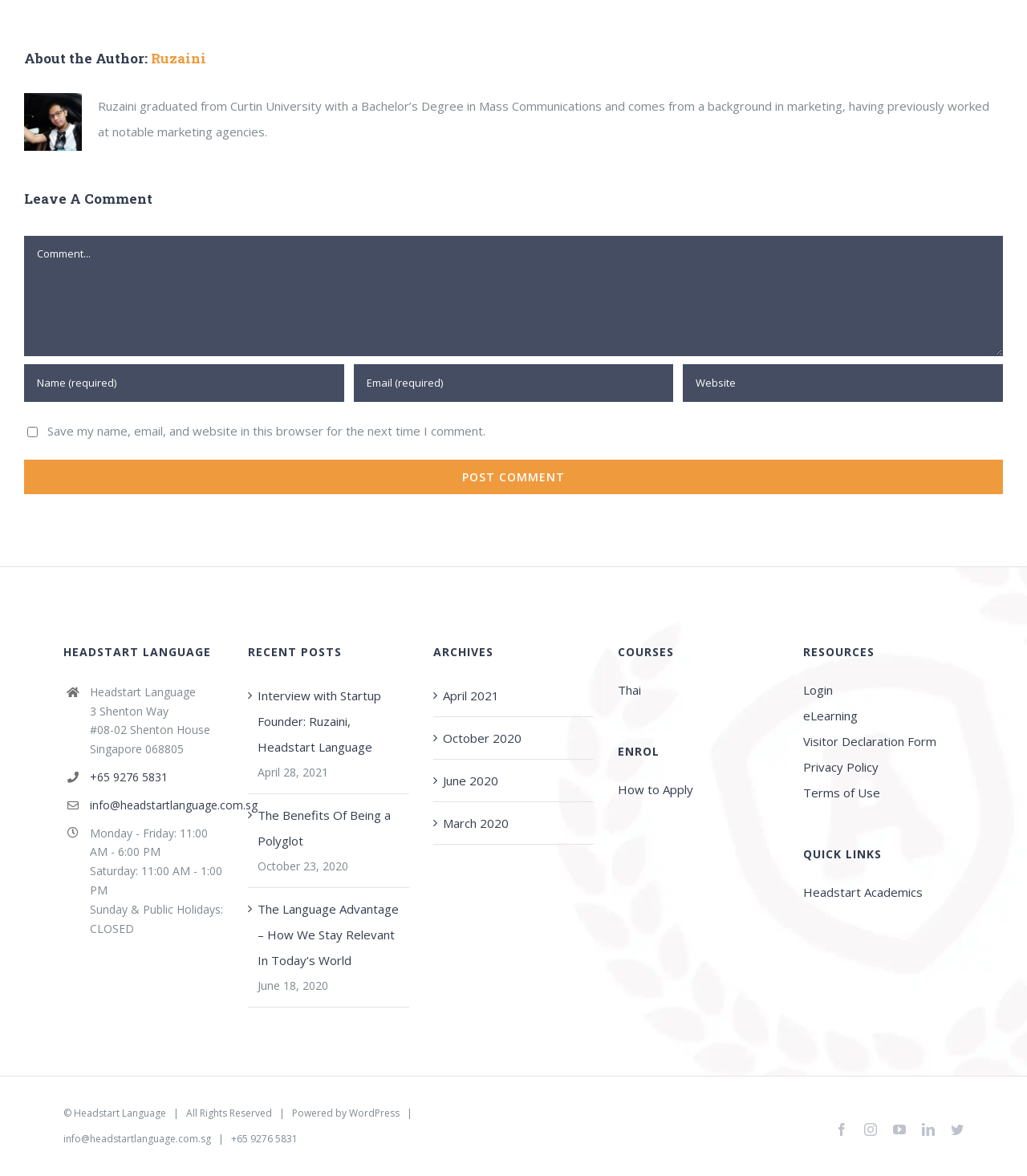Show the bounding box coordinates of the element that should be clicked to complete the task: "Enter your name in the 'Name (required)' field".

[0.023, 0.31, 0.335, 0.342]